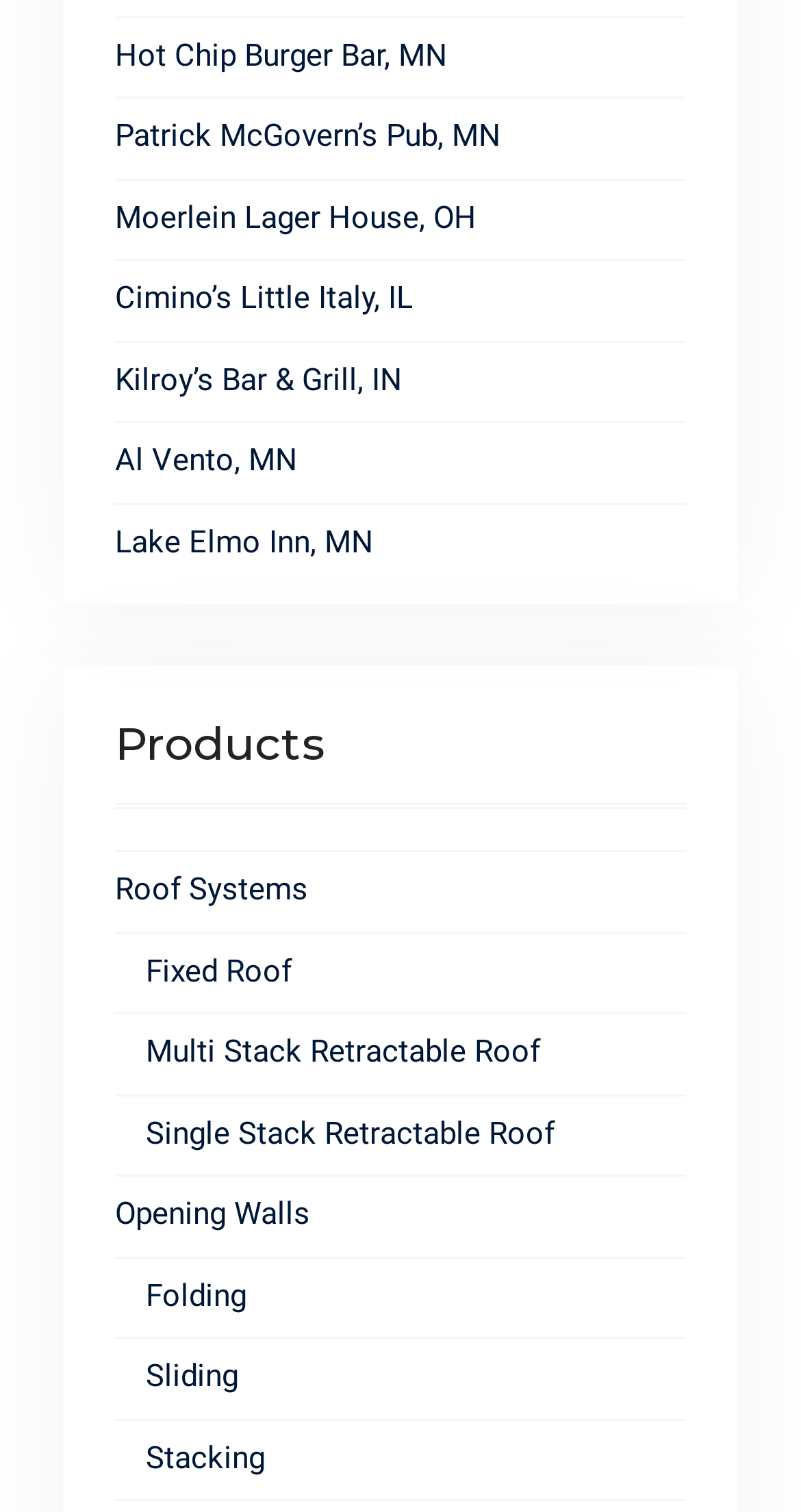Find the bounding box coordinates of the clickable region needed to perform the following instruction: "visit Hot Chip Burger Bar, MN". The coordinates should be provided as four float numbers between 0 and 1, i.e., [left, top, right, bottom].

[0.143, 0.024, 0.559, 0.048]